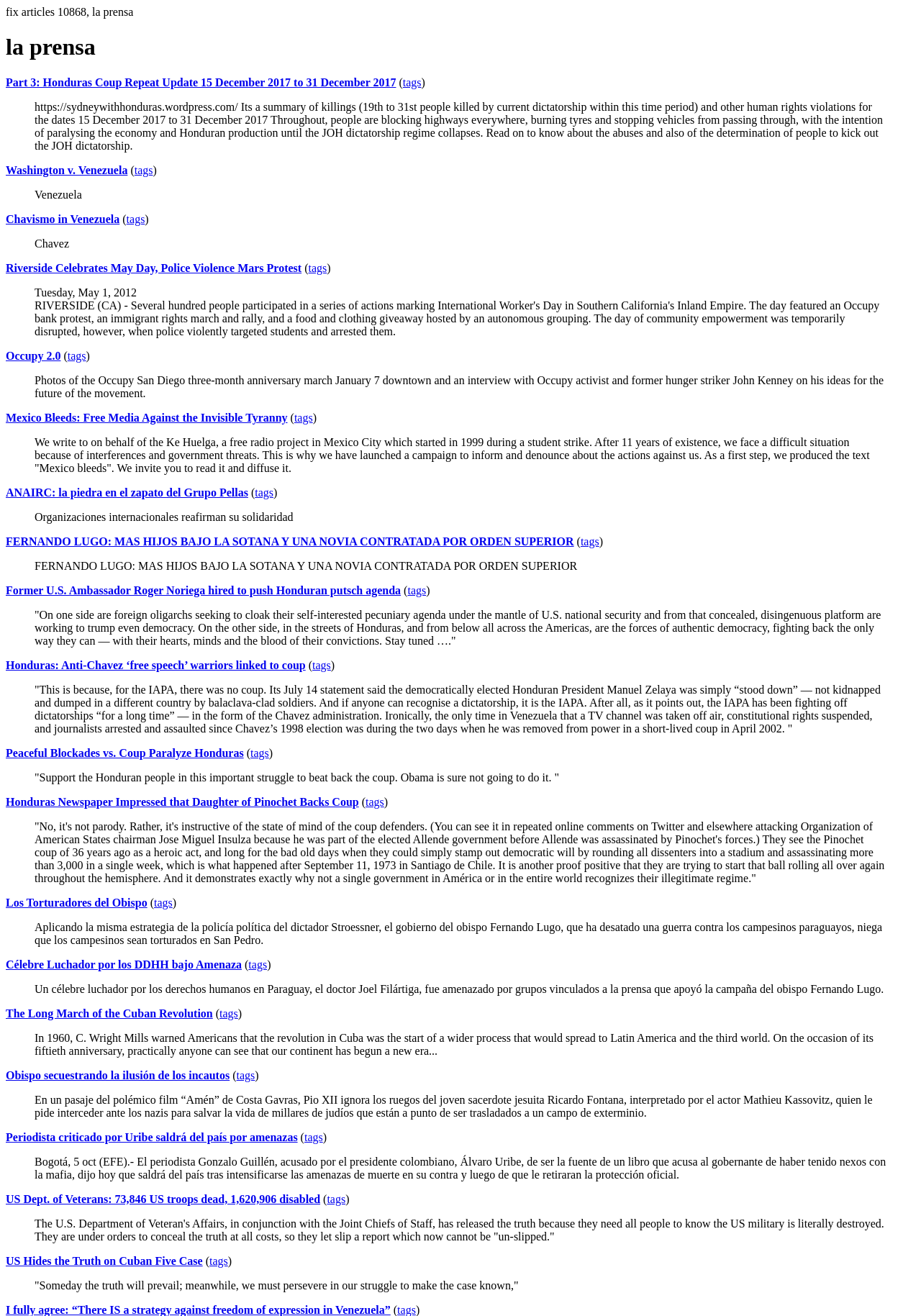Please identify the bounding box coordinates of the element I need to click to follow this instruction: "Read about Honduras Coup Repeat Update".

[0.006, 0.058, 0.43, 0.067]